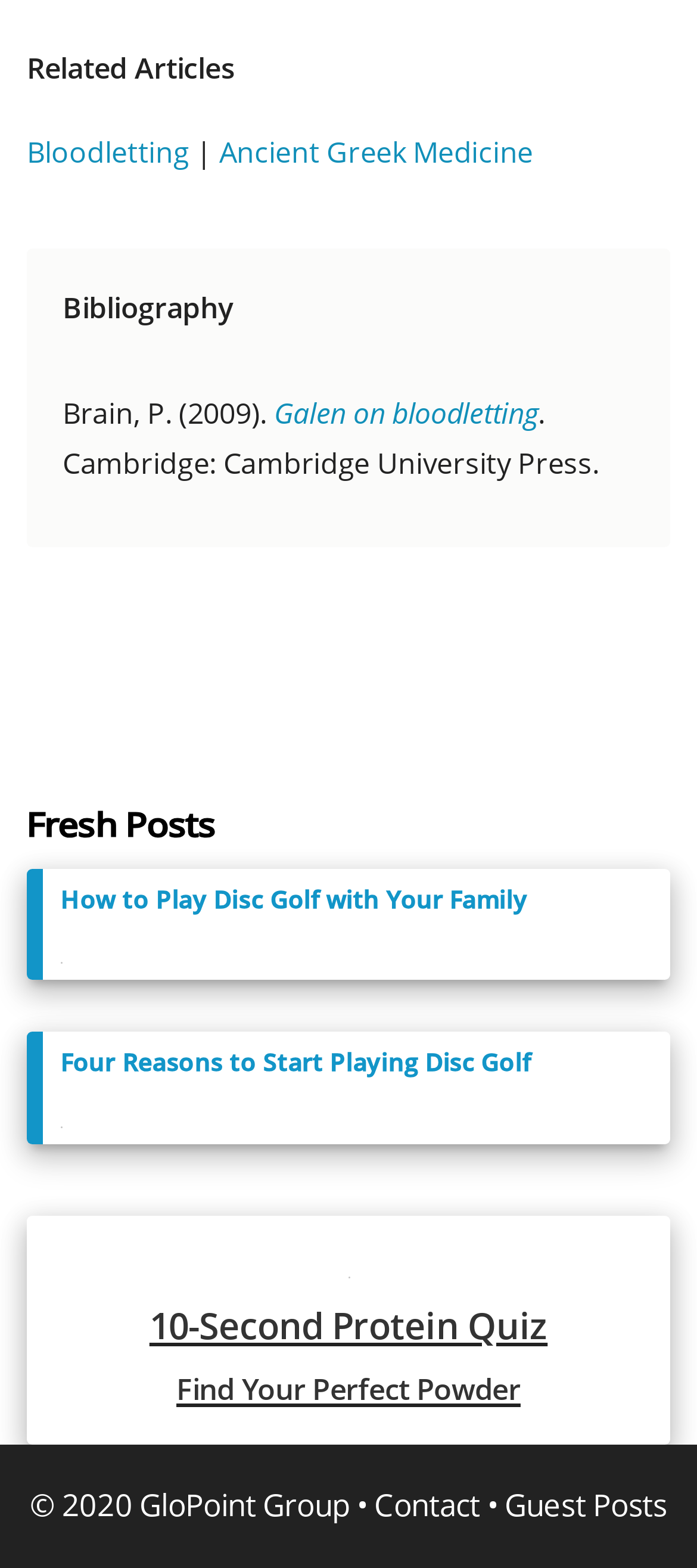Please find the bounding box coordinates of the section that needs to be clicked to achieve this instruction: "Read about Bloodletting".

[0.038, 0.084, 0.271, 0.11]